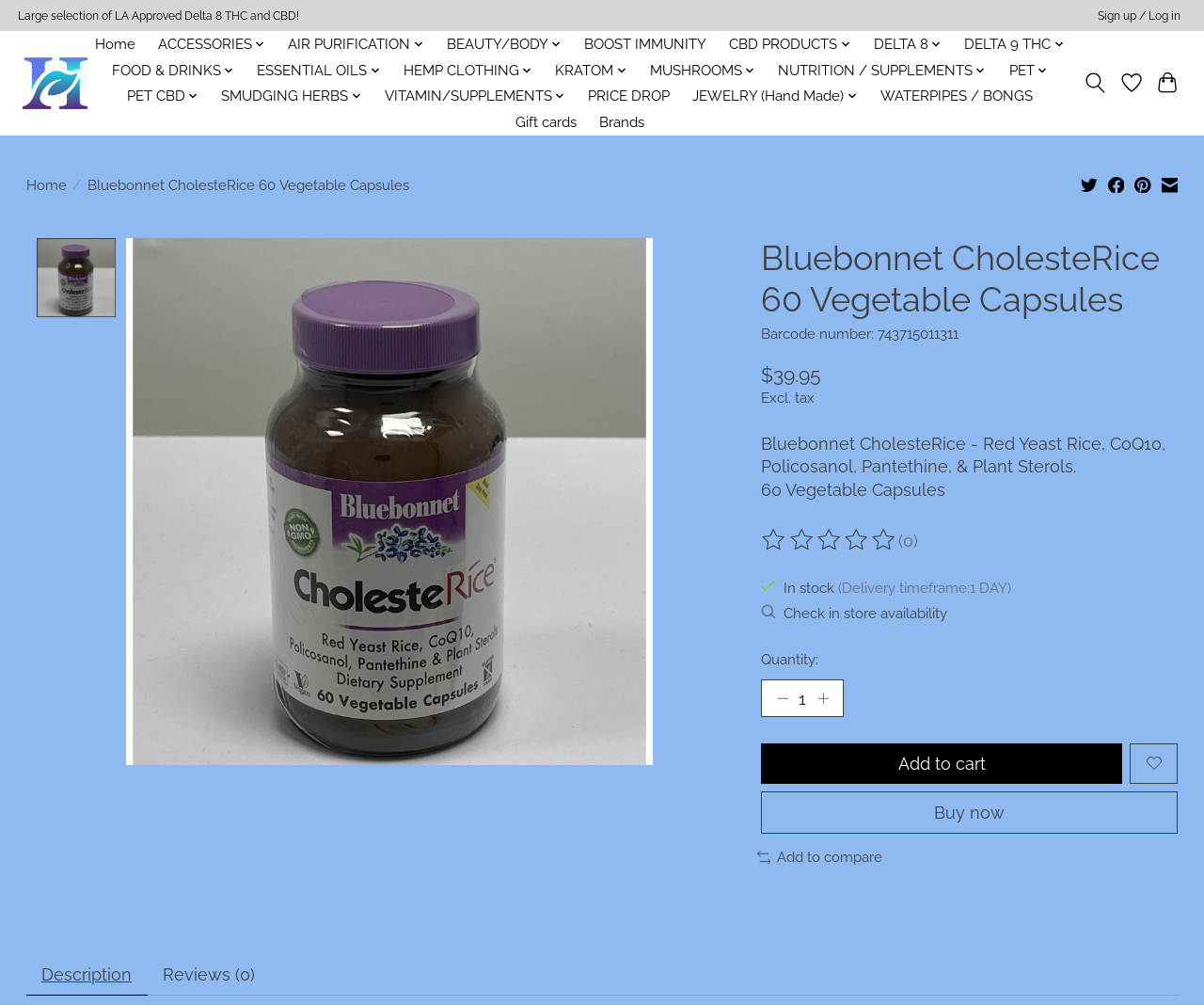Offer an extensive depiction of the webpage and its key elements.

This webpage appears to be an e-commerce product page for Bluebonnet CholesteRice, a dietary supplement. At the top of the page, there is a large selection of LA-approved Delta 8 THC and CBD products advertised. Below this, there is a navigation menu with links to various categories, including Home, Accessories, Air Purification, Beauty/Body, and more.

To the right of the navigation menu, there is a section with links to sign up or log in, as well as a link to the HEALTH 4 NOLA LLC website. Below this, there is a breadcrumb navigation trail showing the current page's location within the website.

The main product information is displayed in the center of the page. There is a large product image slideshow, and below this, the product name, "Bluebonnet CholesteRice 60 Vegetable Capsules," is displayed in a heading. The product description, "Bluebonnet CholesteRice - Red Yeast Rice, CoQ10, Policosanol, Pantethine, & Plant Sterols," is provided, along with the price, "$39.95," and a note indicating that the price excludes tax.

There are also customer review ratings displayed, with an option to read reviews. Social media sharing links are available, allowing users to share the product on Twitter, Facebook, Pinterest, or via email.

At the bottom of the page, there are additional links to related products or categories, including a "Price Drop" section and a "Gift cards" link.